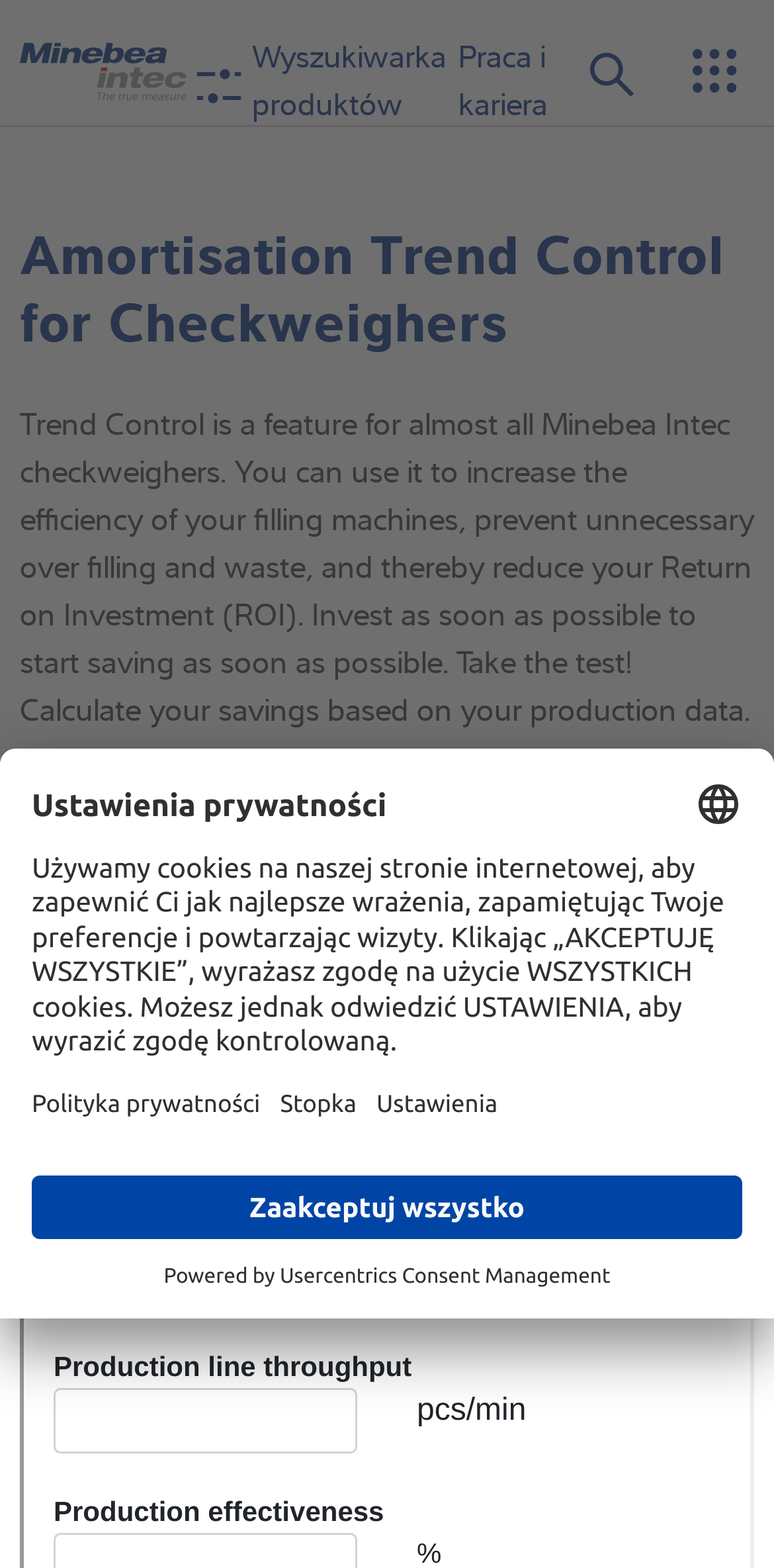What is the name of the consent management platform used?
Using the visual information, reply with a single word or short phrase.

Usercentrics Consent Management